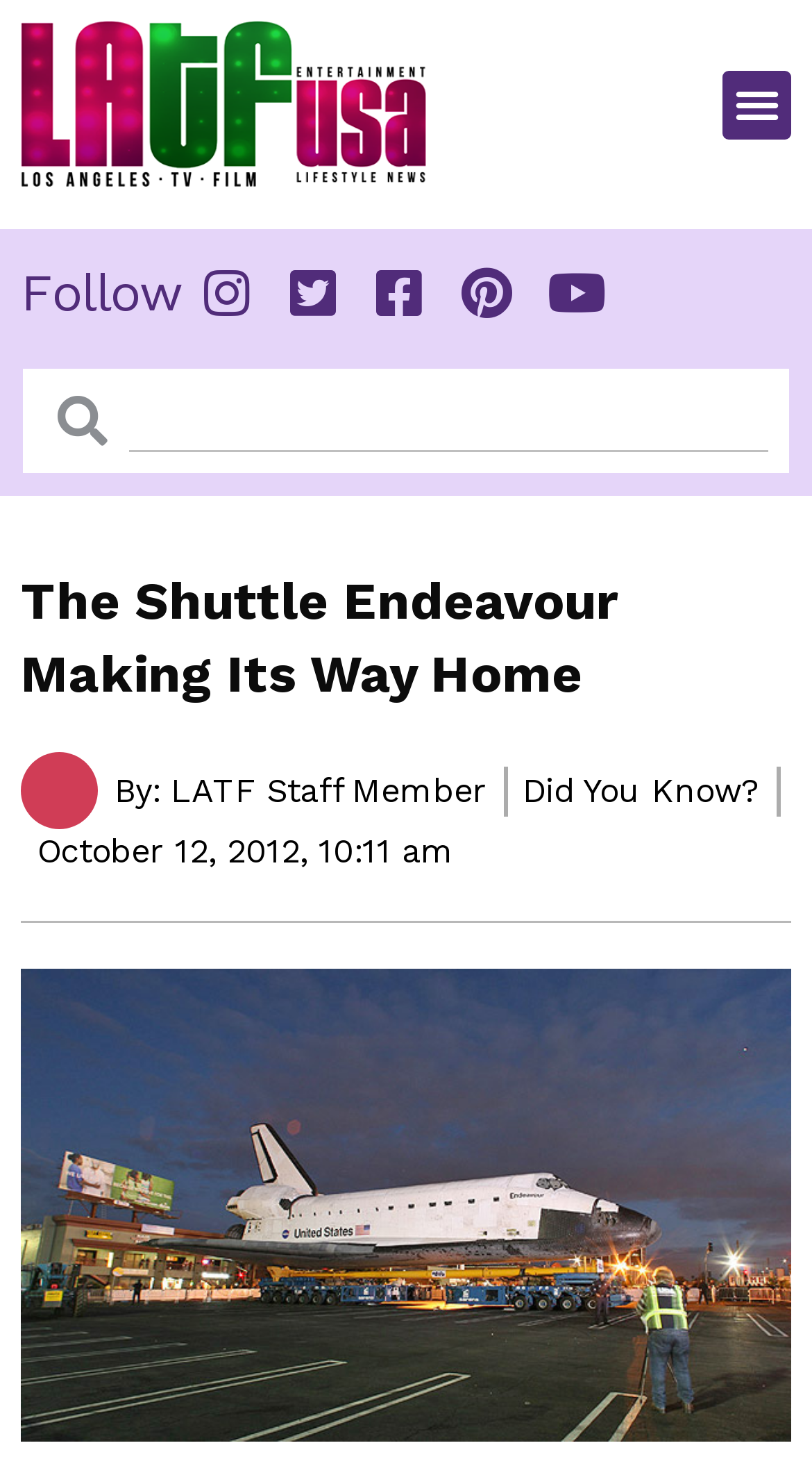Use a single word or phrase to answer the following:
What is the function of the text box in the top section?

Search